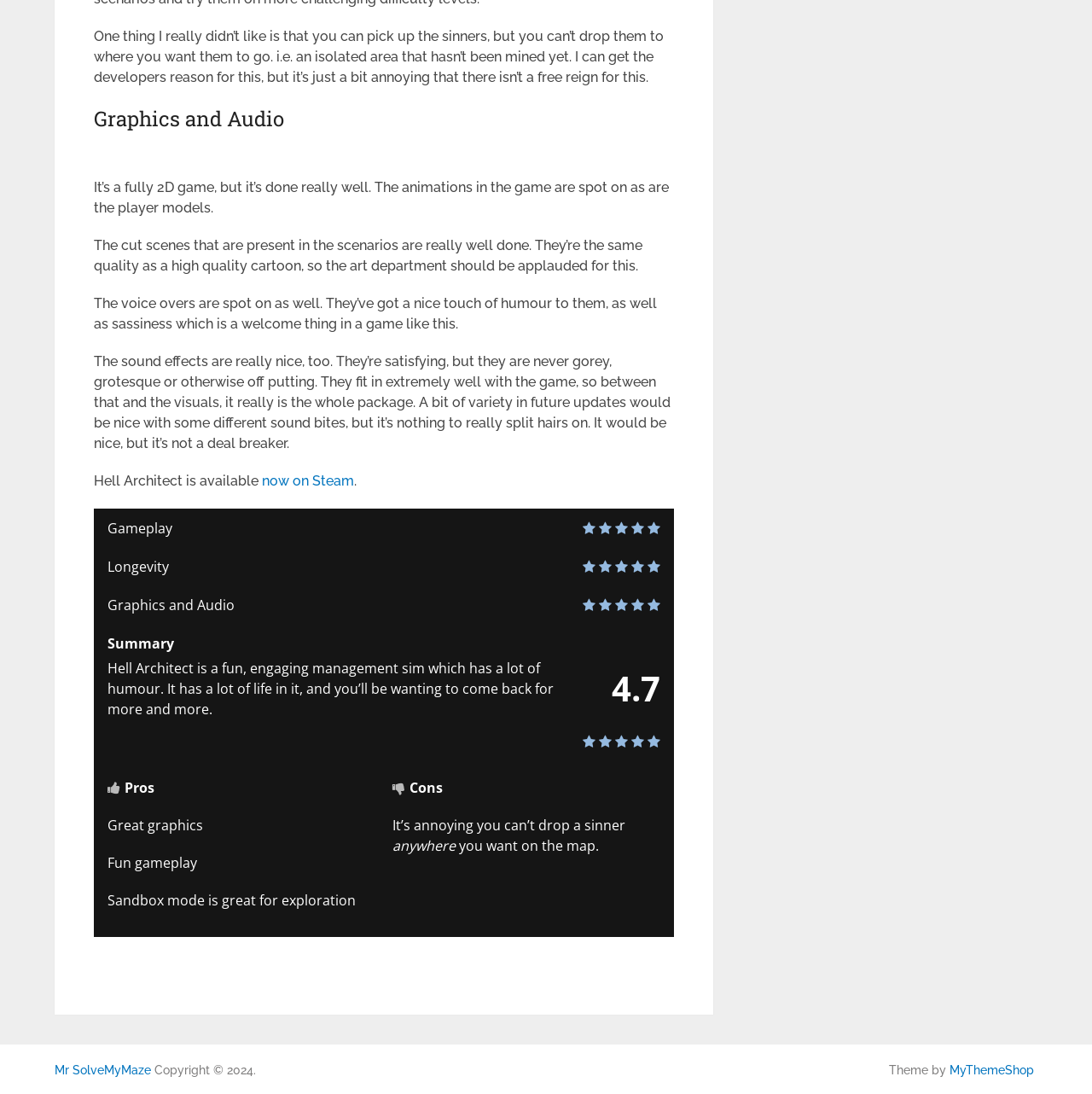What is the theme of the webpage provided by?
Using the information from the image, provide a comprehensive answer to the question.

The theme of the webpage is provided by MyThemeShop, as indicated at the bottom of the webpage in the credits section.